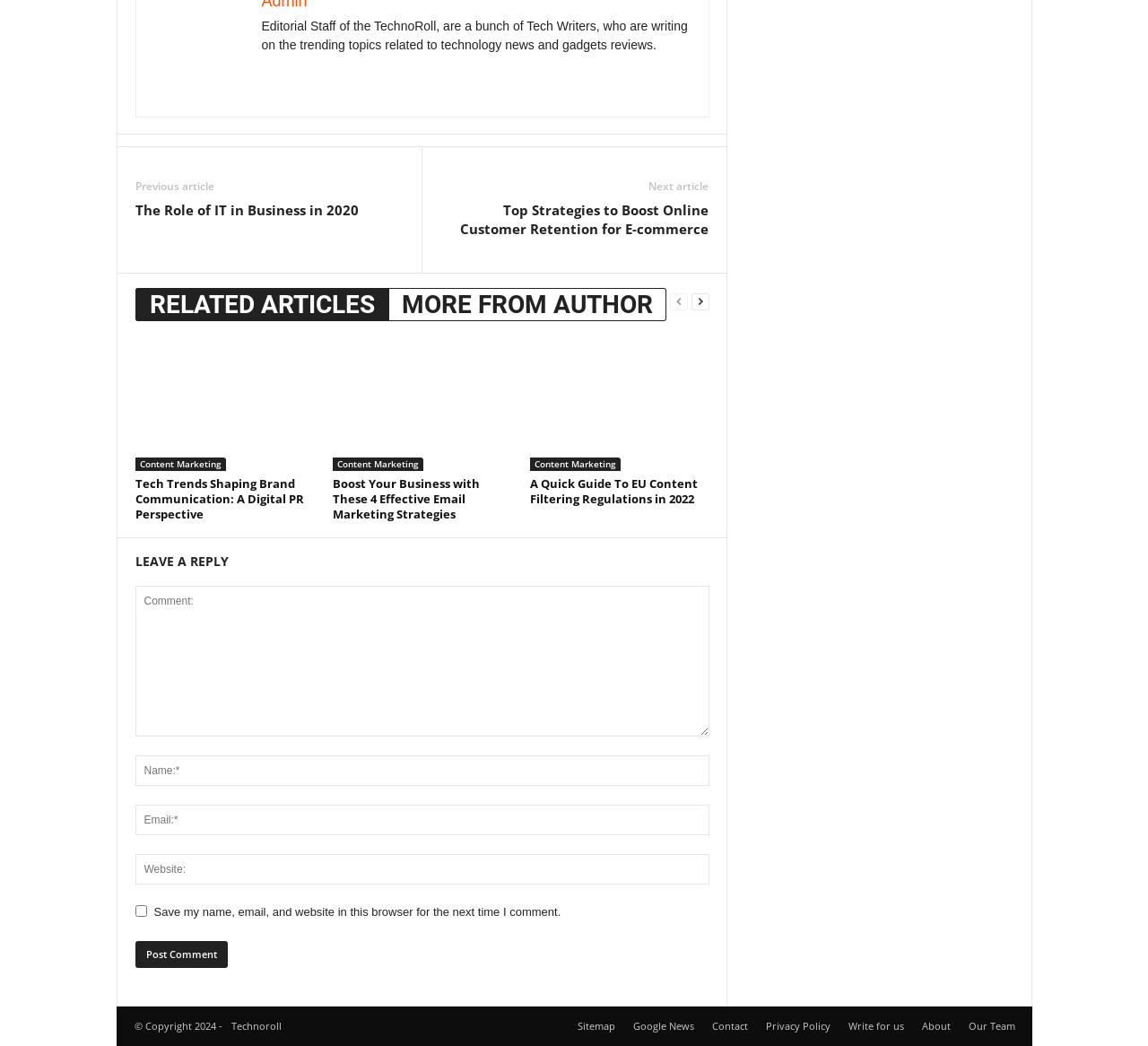Answer the question with a brief word or phrase:
What is the purpose of the website?

Tech news and gadget reviews